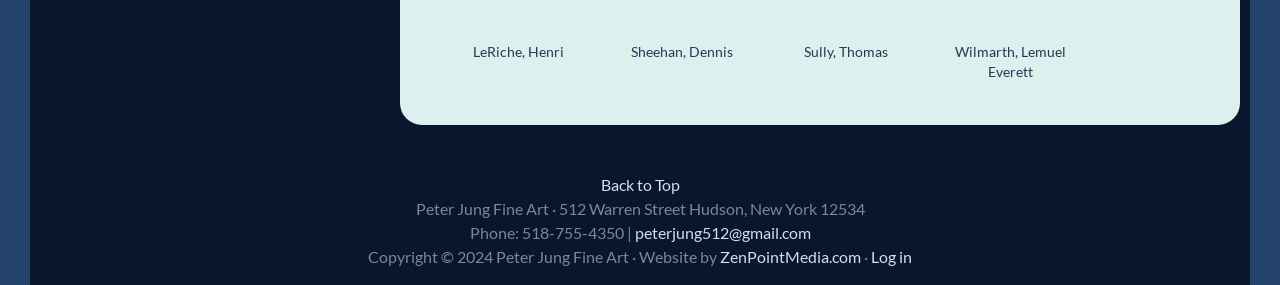Determine the bounding box coordinates of the region that needs to be clicked to achieve the task: "View the webpage of LeRiche, Henri".

[0.35, 0.079, 0.459, 0.139]